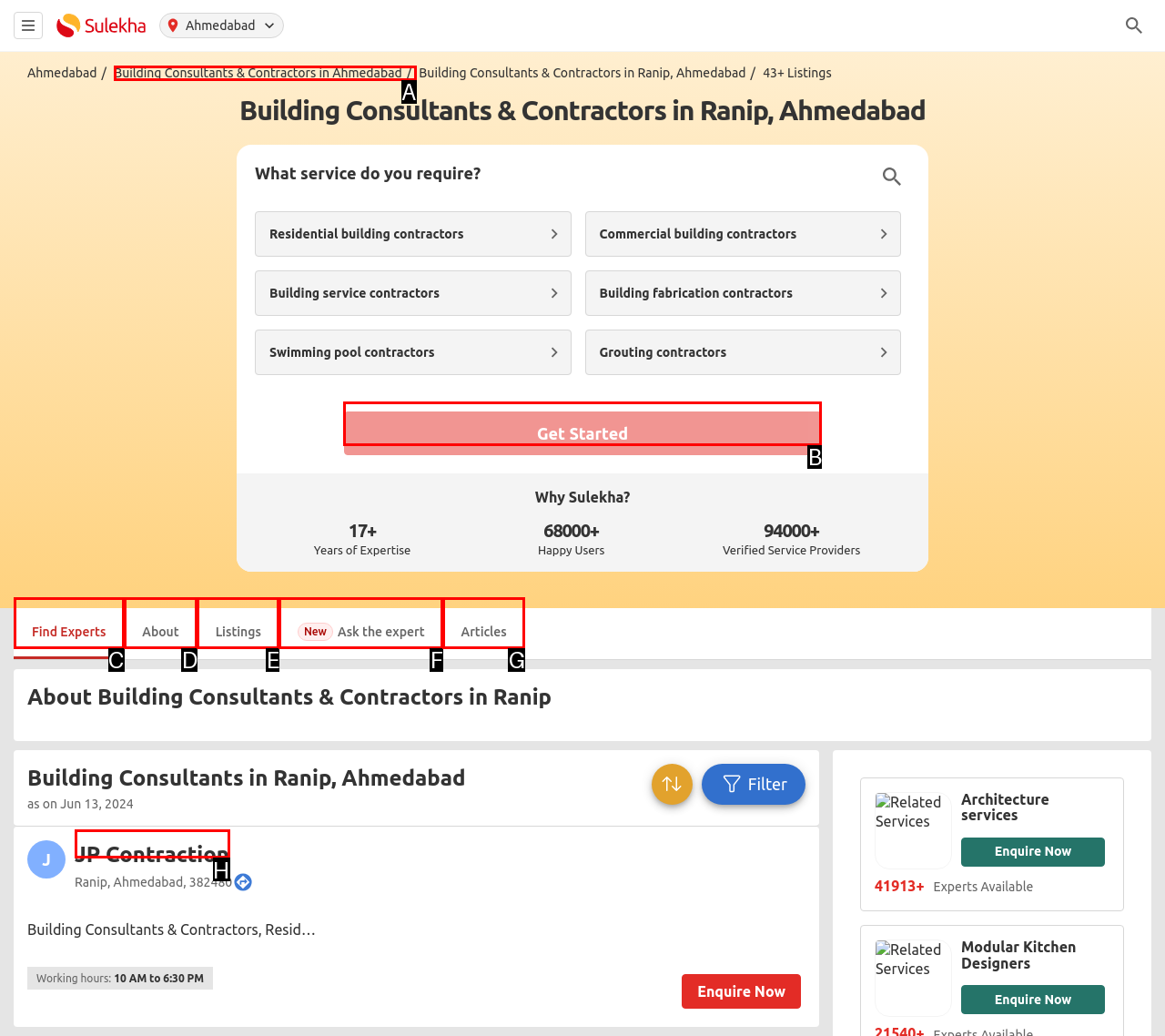Identify the option that corresponds to the given description: Find Experts. Reply with the letter of the chosen option directly.

C